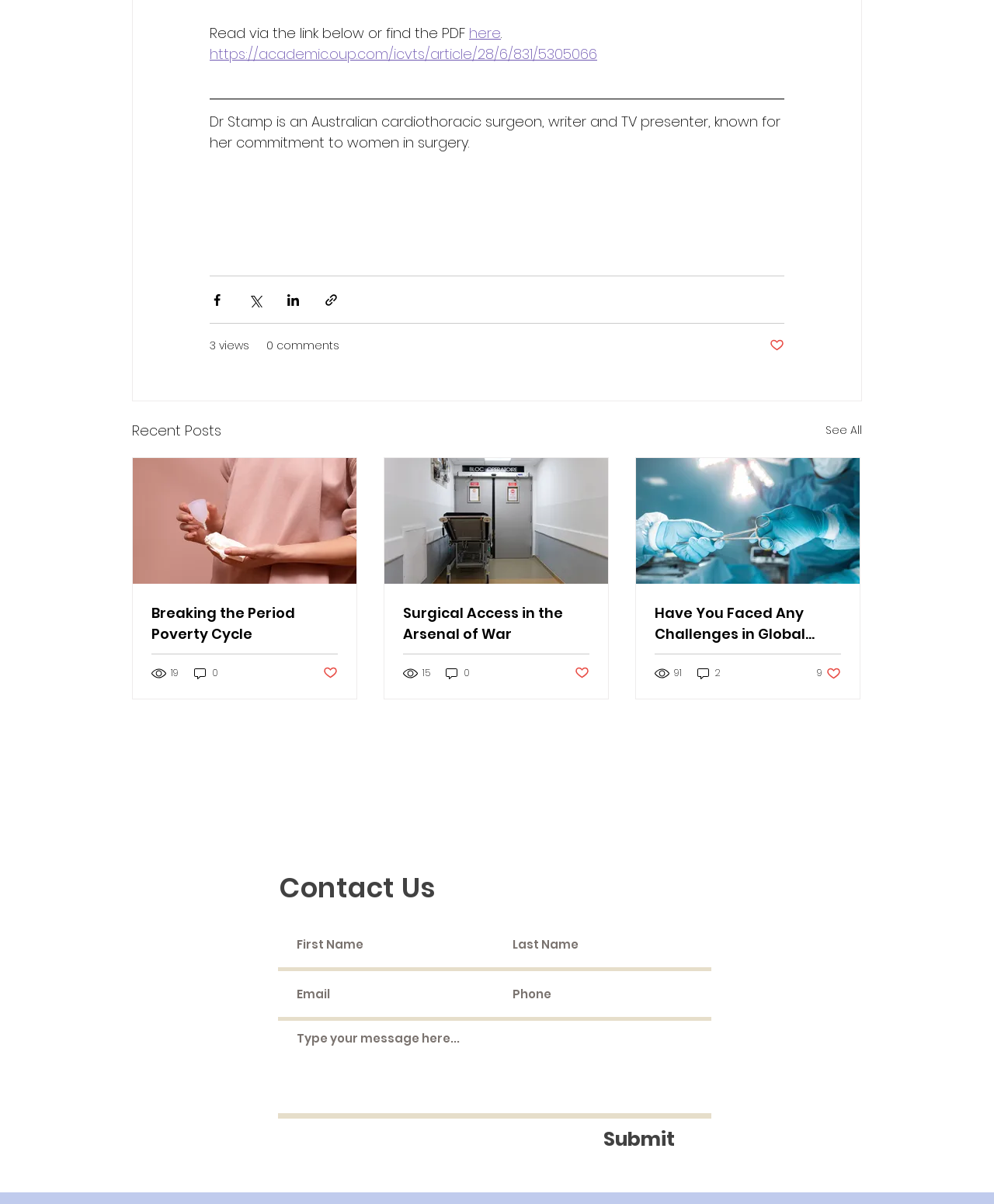How many views does the article 'Breaking the Period Poverty Cycle' have?
Respond with a short answer, either a single word or a phrase, based on the image.

19 views